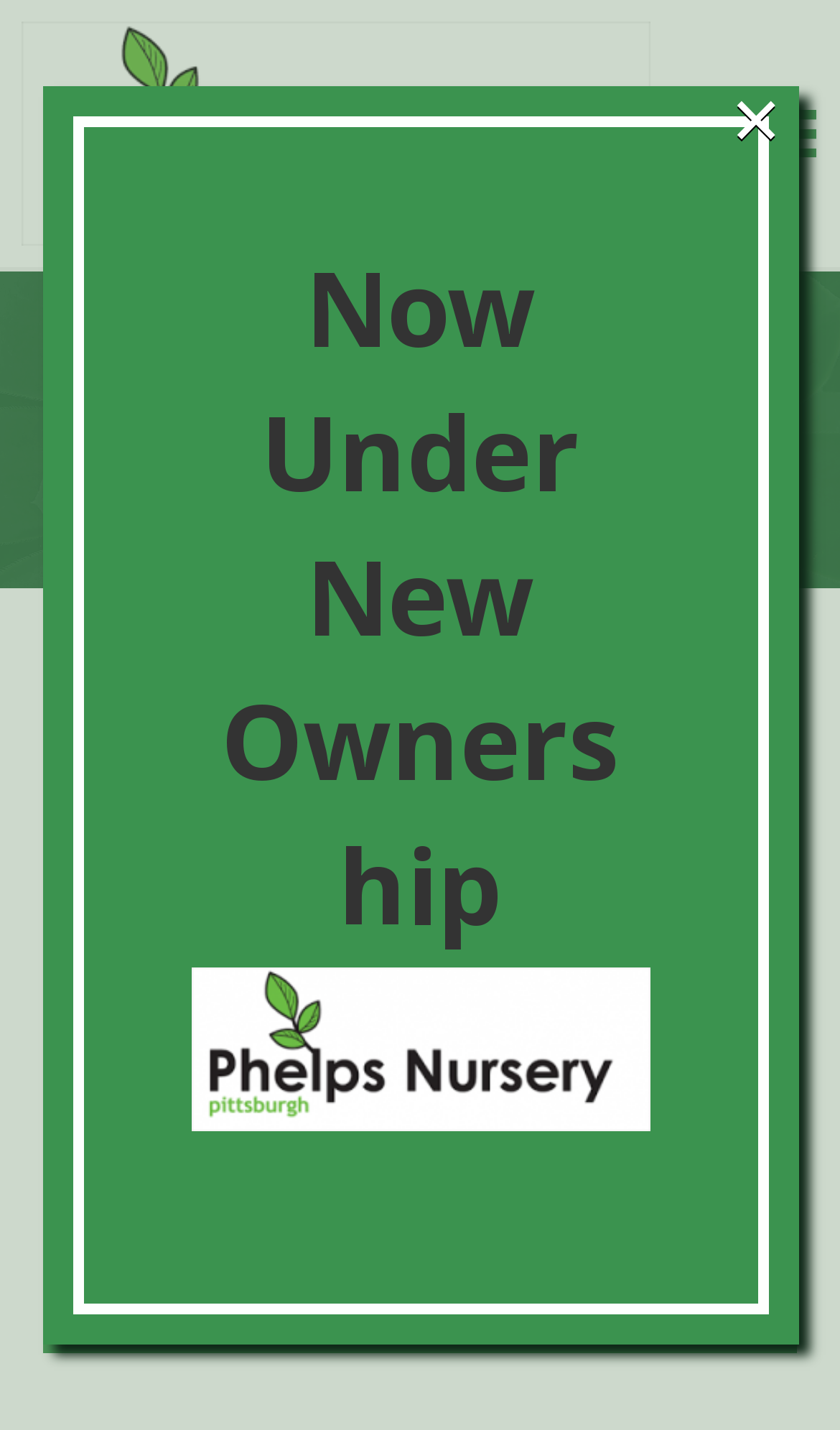Please provide the bounding box coordinate of the region that matches the element description: ×. Coordinates should be in the format (top-left x, top-left y, bottom-right x, bottom-right y) and all values should be between 0 and 1.

[0.871, 0.067, 0.929, 0.097]